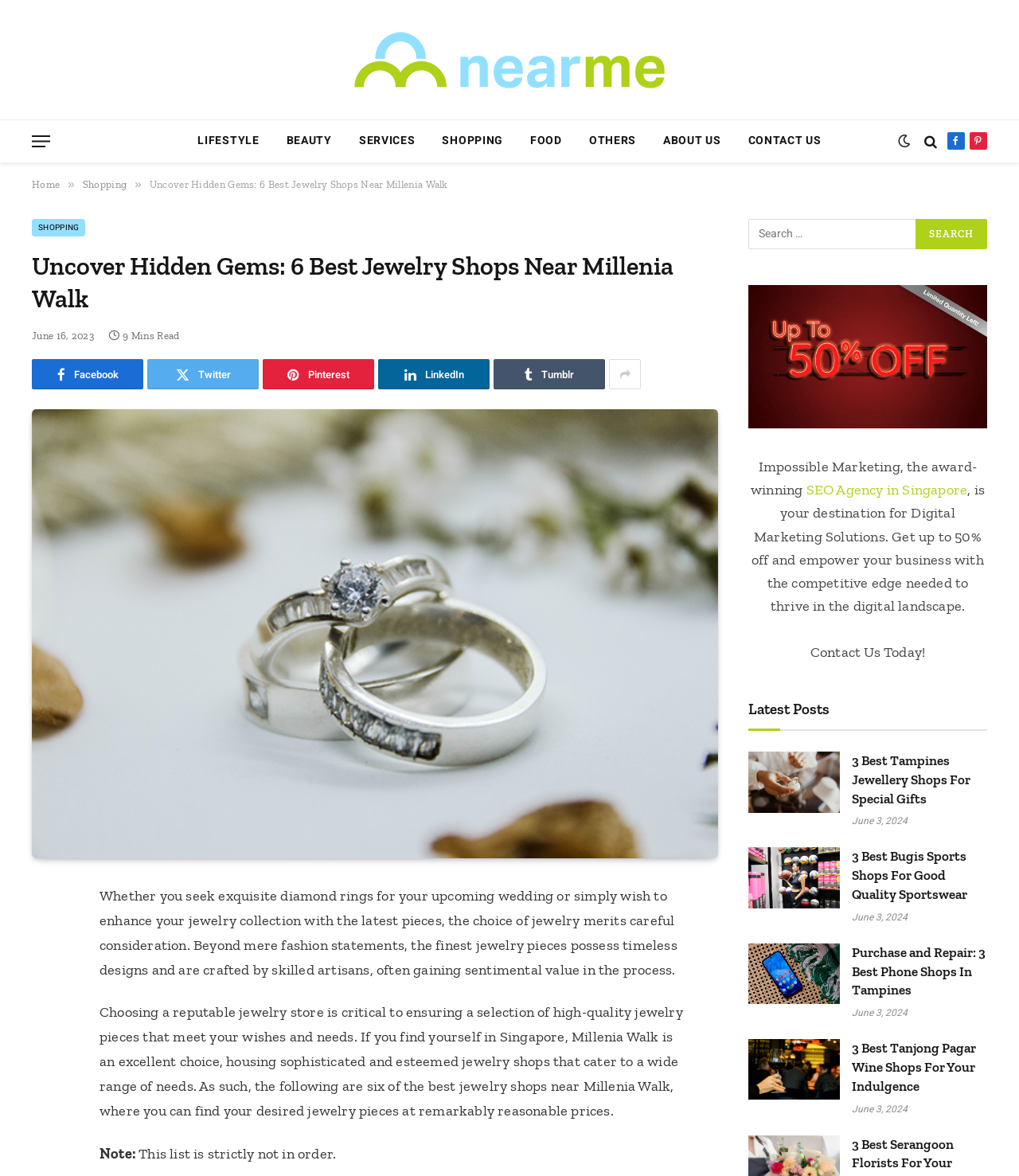Find the headline of the webpage and generate its text content.

Uncover Hidden Gems: 6 Best Jewelry Shops Near Millenia Walk